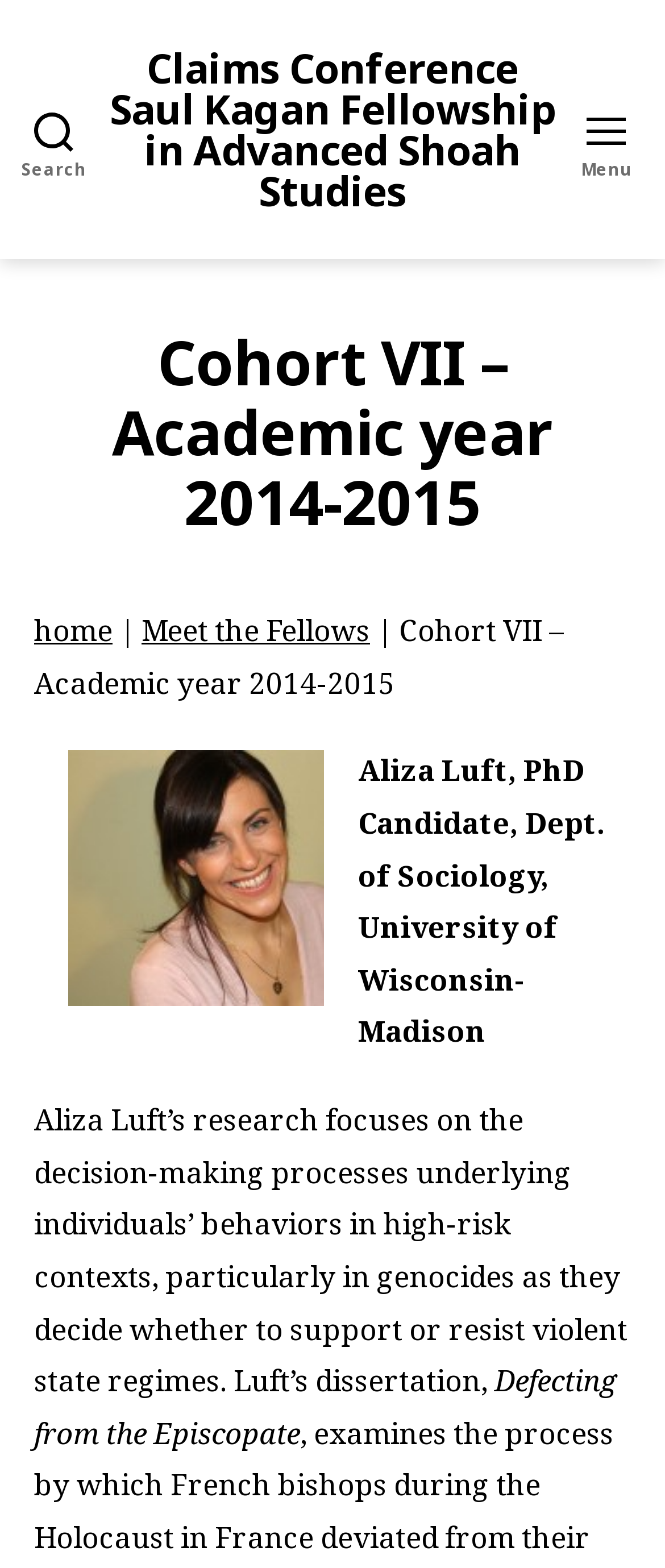What is the academic year mentioned on the webpage?
Using the image as a reference, give a one-word or short phrase answer.

2014-2015